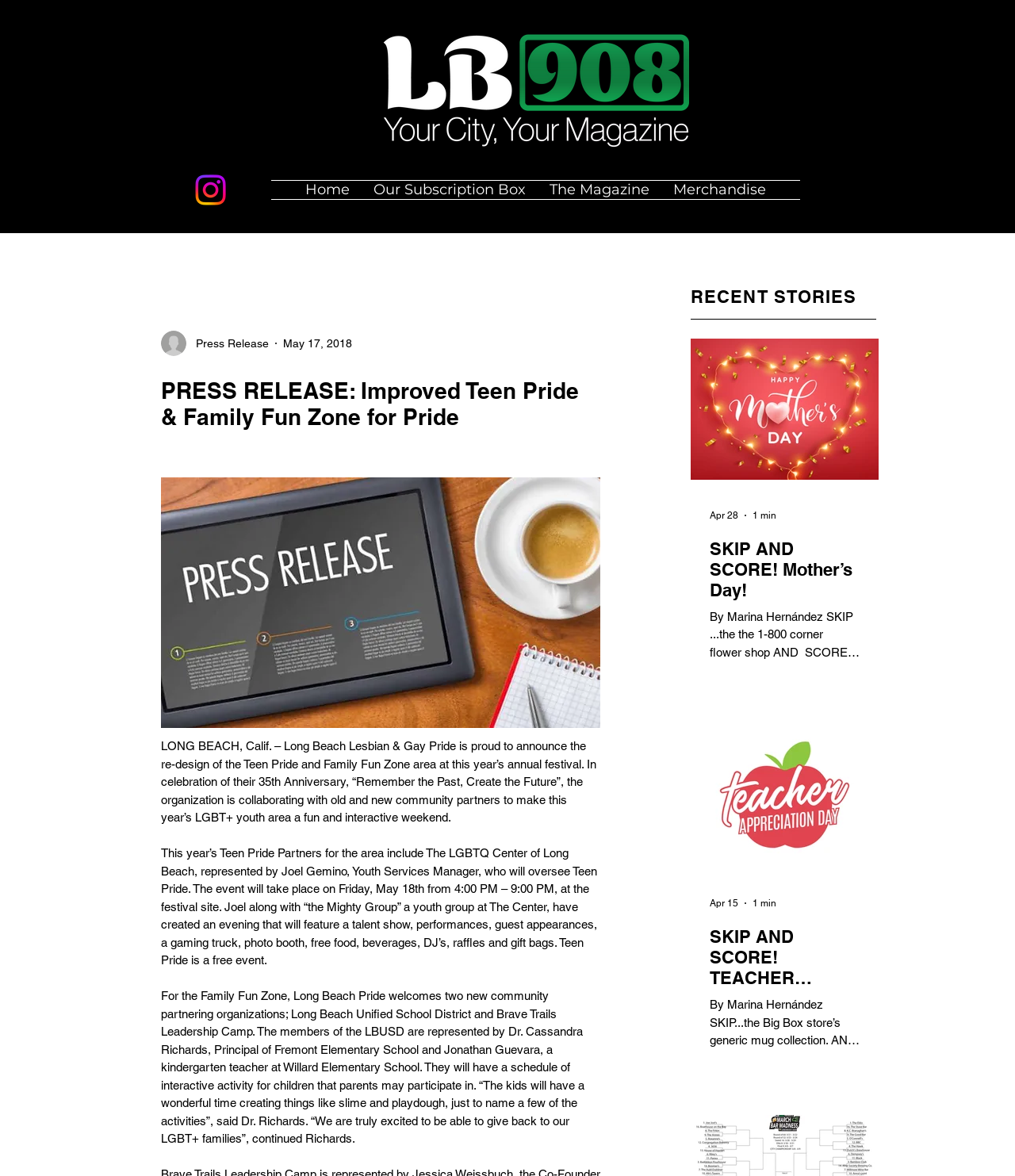Determine the bounding box coordinates of the clickable region to execute the instruction: "Check the recent stories". The coordinates should be four float numbers between 0 and 1, denoted as [left, top, right, bottom].

[0.68, 0.243, 0.844, 0.261]